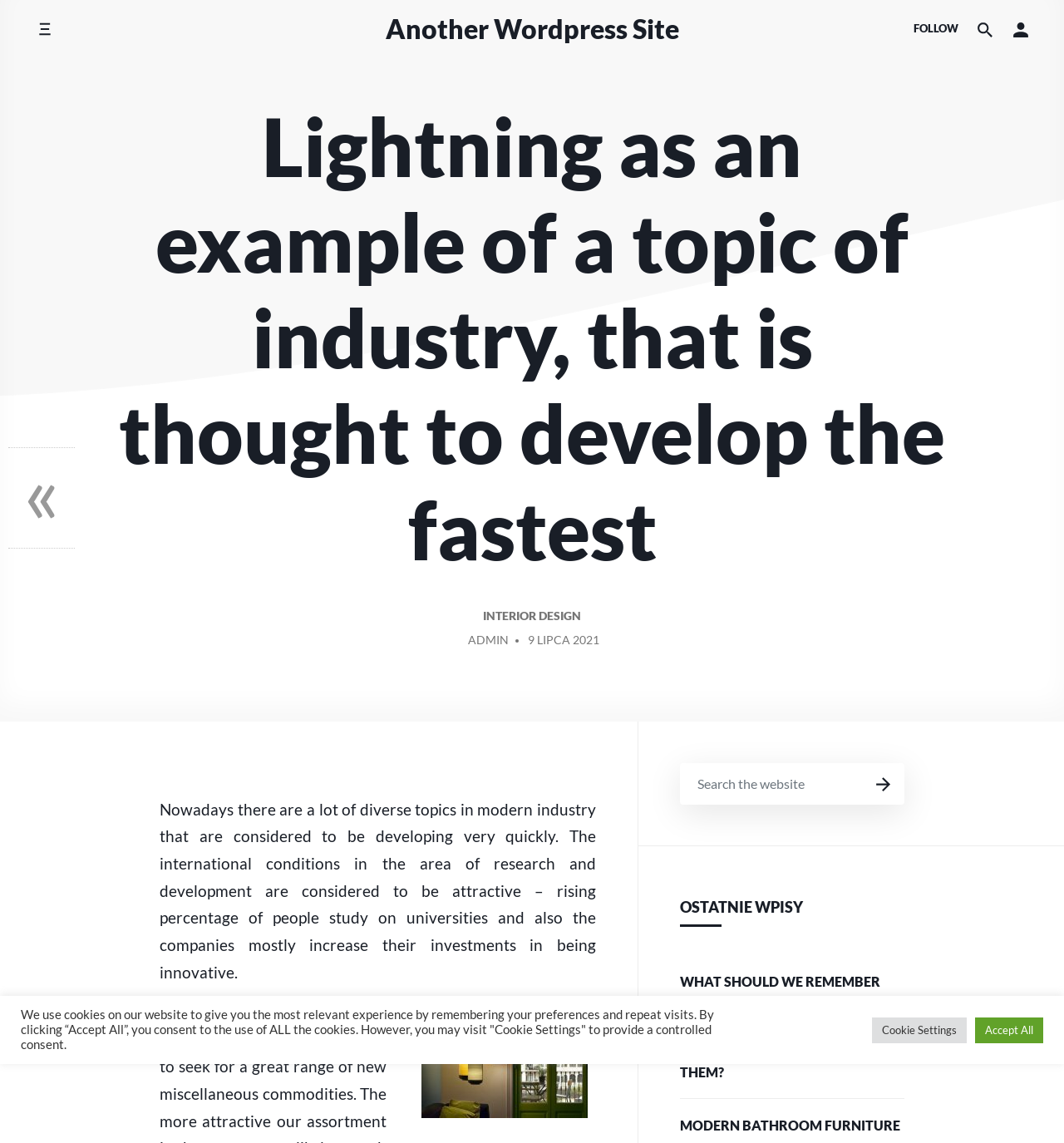What is the category of the article 'WHAT SHOULD WE REMEMBER ABOUT REGARDS OFFICE WALLPAPERS IF WE HAVE ANY DOUBTS IN TERMS OF ACQUIRING THEM?'?
Provide a concise answer using a single word or phrase based on the image.

INTERIOR DESIGN